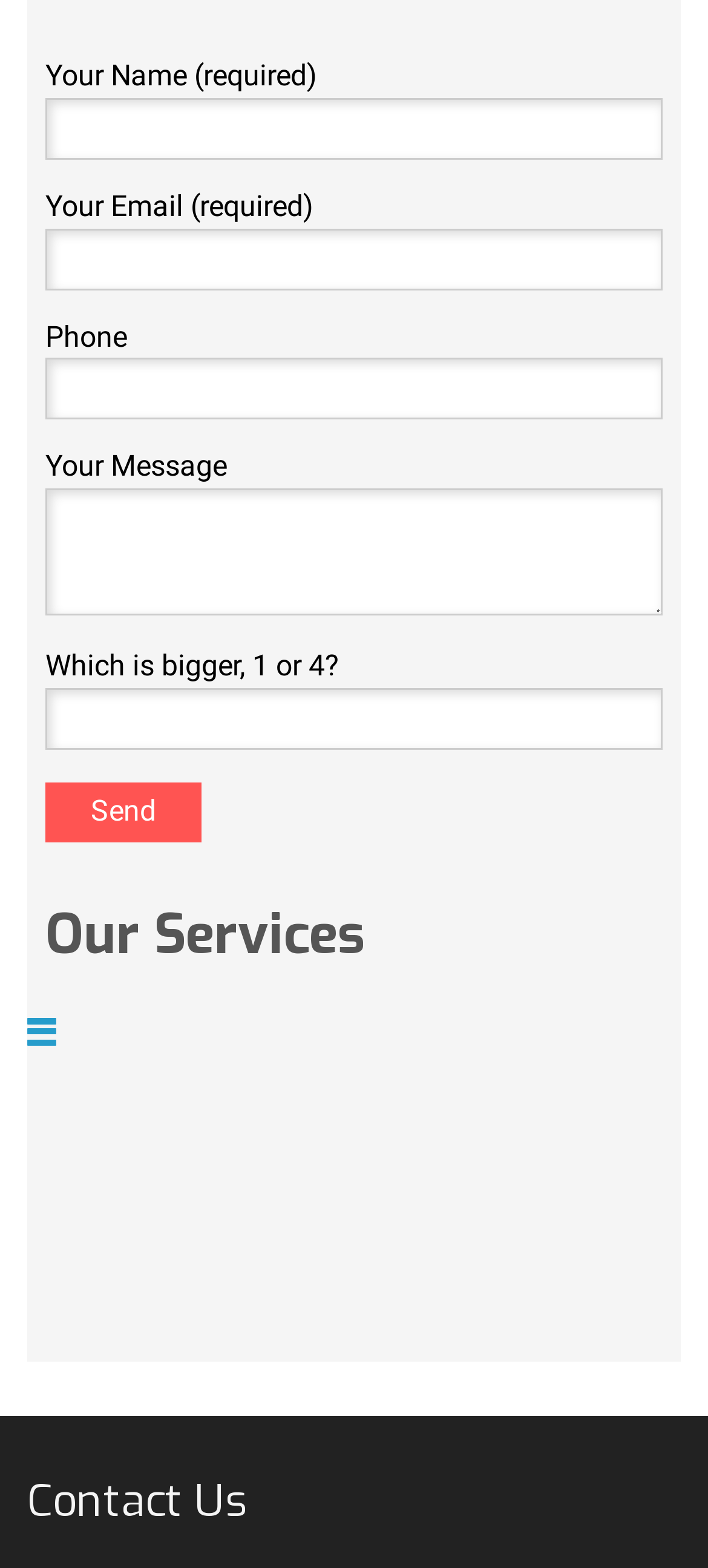Determine the bounding box coordinates for the UI element with the following description: "alt="All Homework Solutions"". The coordinates should be four float numbers between 0 and 1, represented as [left, top, right, bottom].

None